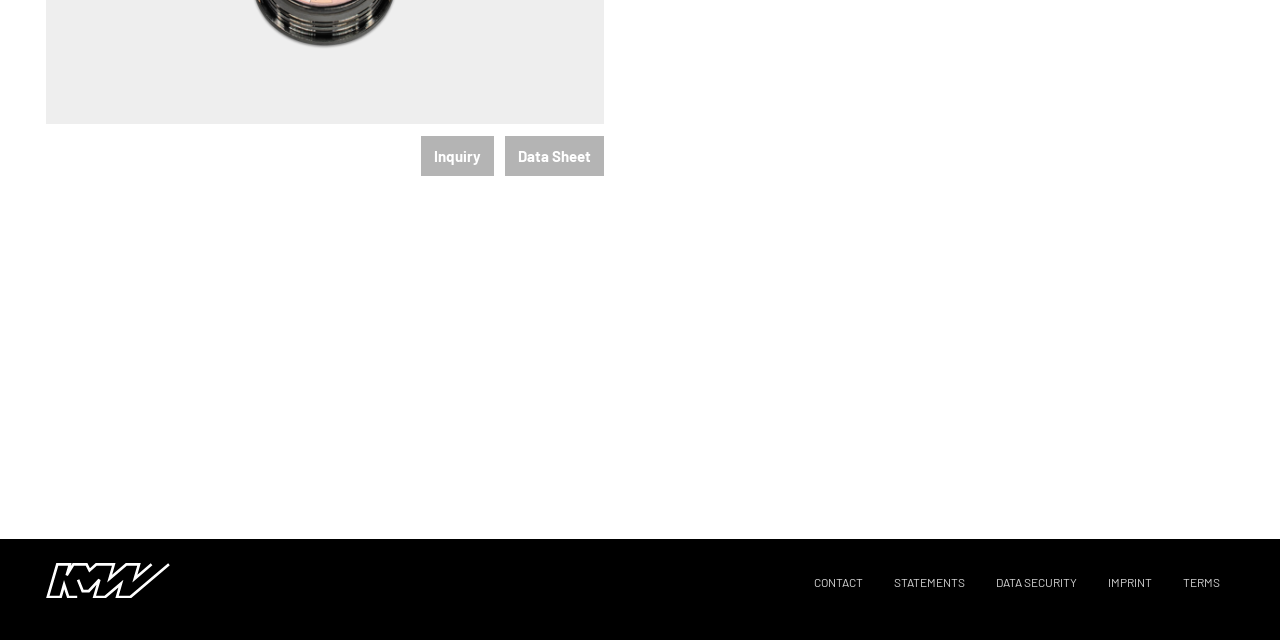Using the description: "Inquiry", determine the UI element's bounding box coordinates. Ensure the coordinates are in the format of four float numbers between 0 and 1, i.e., [left, top, right, bottom].

[0.329, 0.212, 0.386, 0.275]